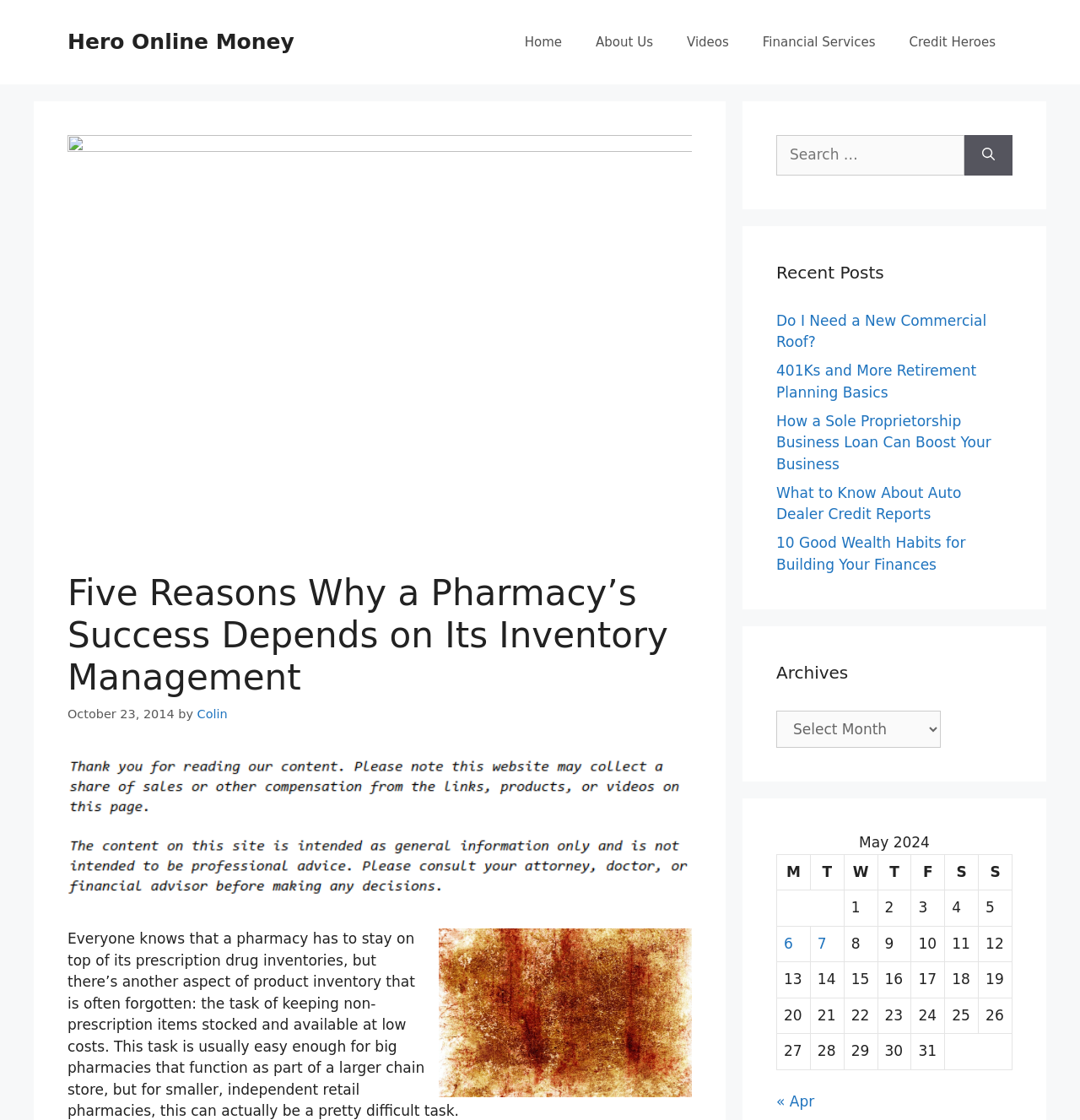Answer the following query with a single word or phrase:
What is the author of the article?

Colin